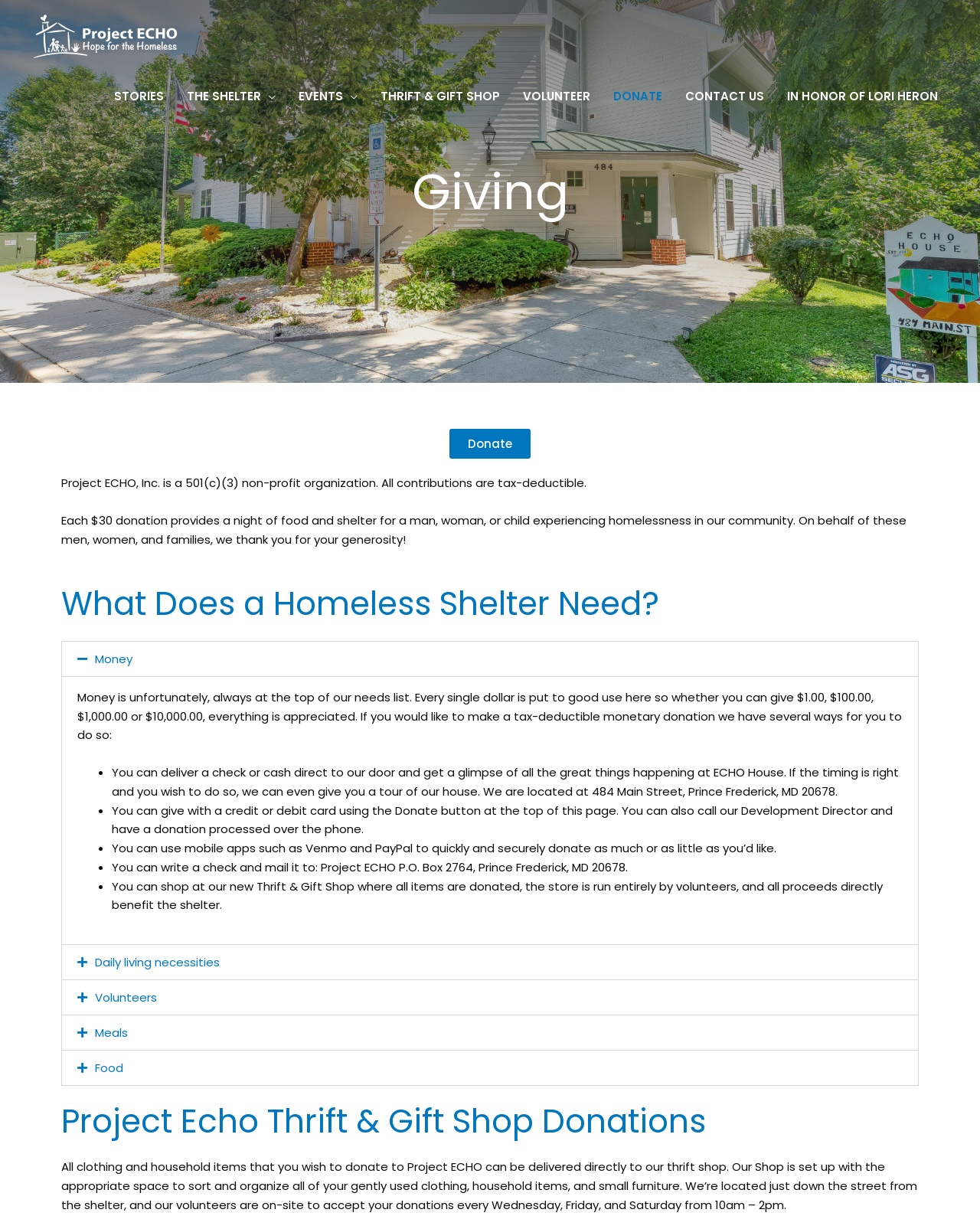What type of organization is Project ECHO?
Using the details shown in the screenshot, provide a comprehensive answer to the question.

Based on the webpage, specifically the text 'Project ECHO, Inc. is a 501(c)(3) non-profit organization.', it can be inferred that Project ECHO is a non-profit organization.